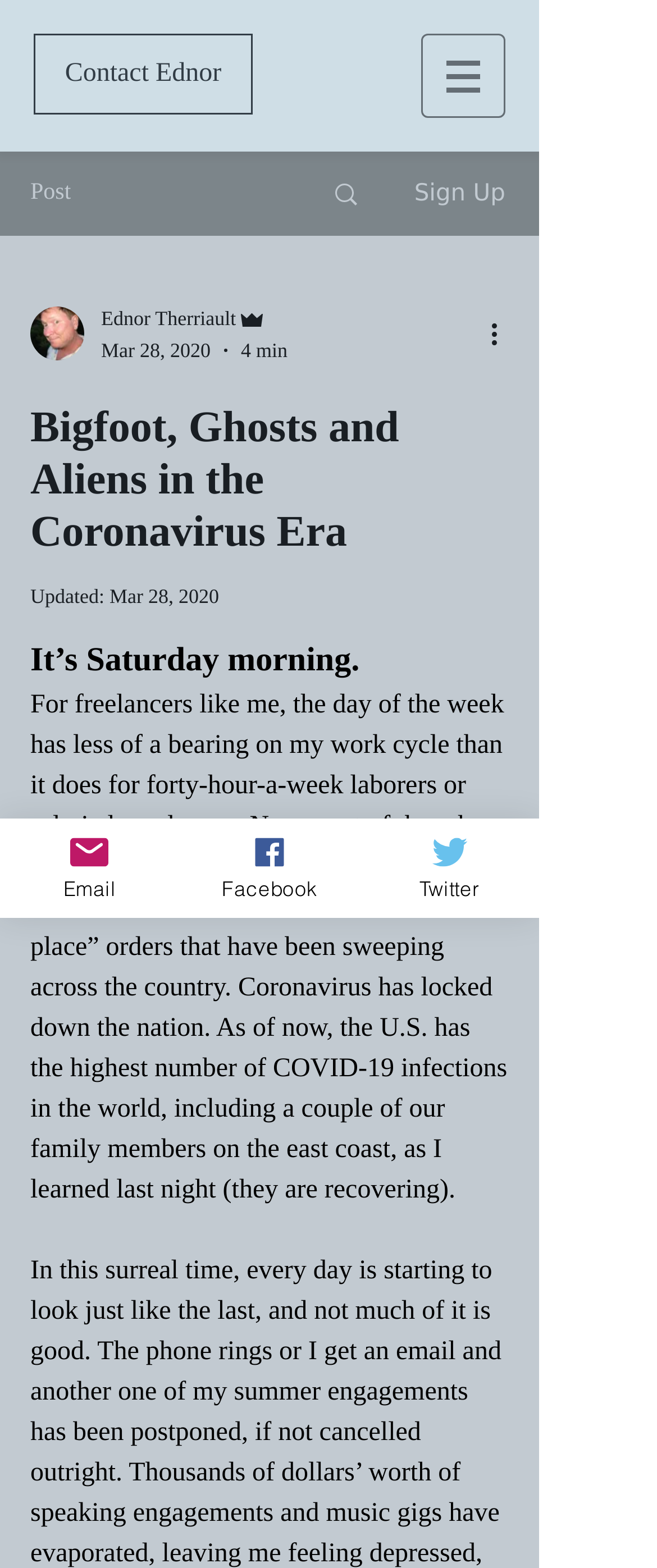Provide a thorough description of the webpage's content and layout.

The webpage appears to be a blog post or article page. At the top, there is a navigation menu labeled "Site" with a dropdown button on the right side, accompanied by a small image. Below the navigation menu, there are three links: "Contact Ednor" on the left, and "Post" and "Sign Up" on the right.

On the left side of the page, there is a section with the writer's picture, name "Ednor Therriault", and title "Admin". Below this section, there is a date "Mar 28, 2020" and a duration "4 min". A "More actions" button is located on the right side of this section.

The main content of the page is a blog post titled "Bigfoot, Ghosts and Aliens in the Coronavirus Era". The title is followed by an "Updated" label with a date "Mar 28, 2020". The blog post starts with the sentence "It’s Saturday morning." and continues with a long paragraph discussing the impact of the coronavirus on freelancers and the nation.

At the bottom of the page, there are three social media links: "Email", "Facebook", and "Twitter", each accompanied by a small image.